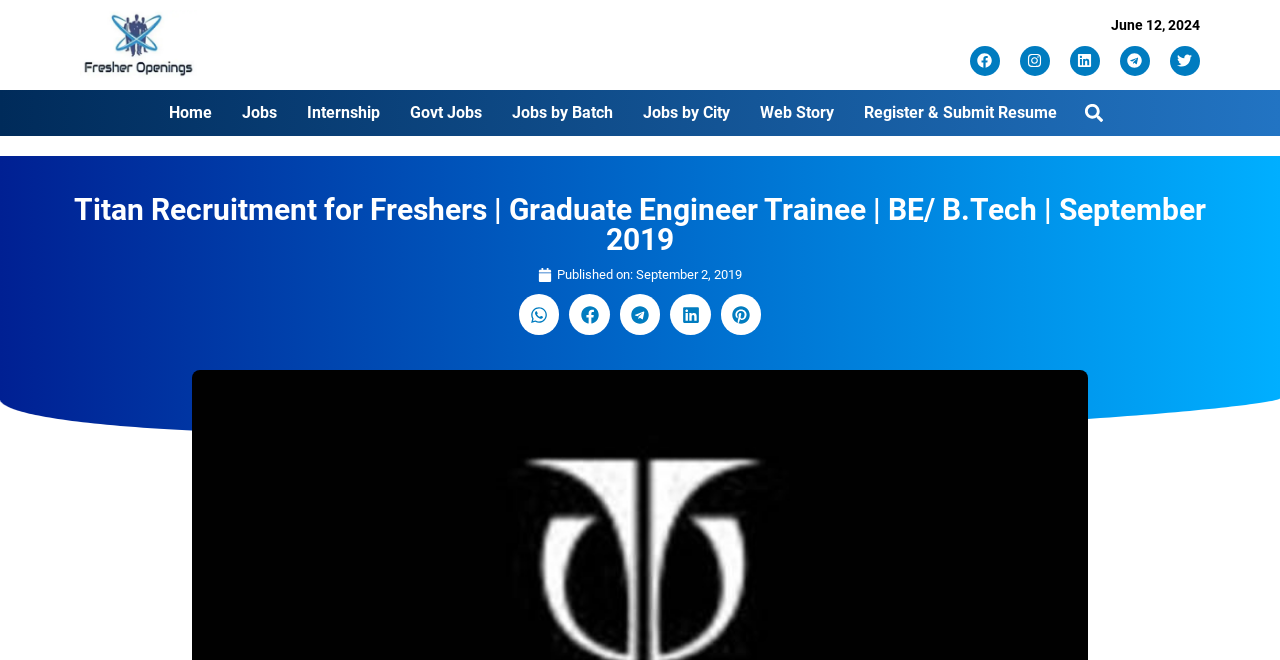Locate the bounding box coordinates of the element you need to click to accomplish the task described by this instruction: "Visit Facebook page".

[0.758, 0.069, 0.781, 0.115]